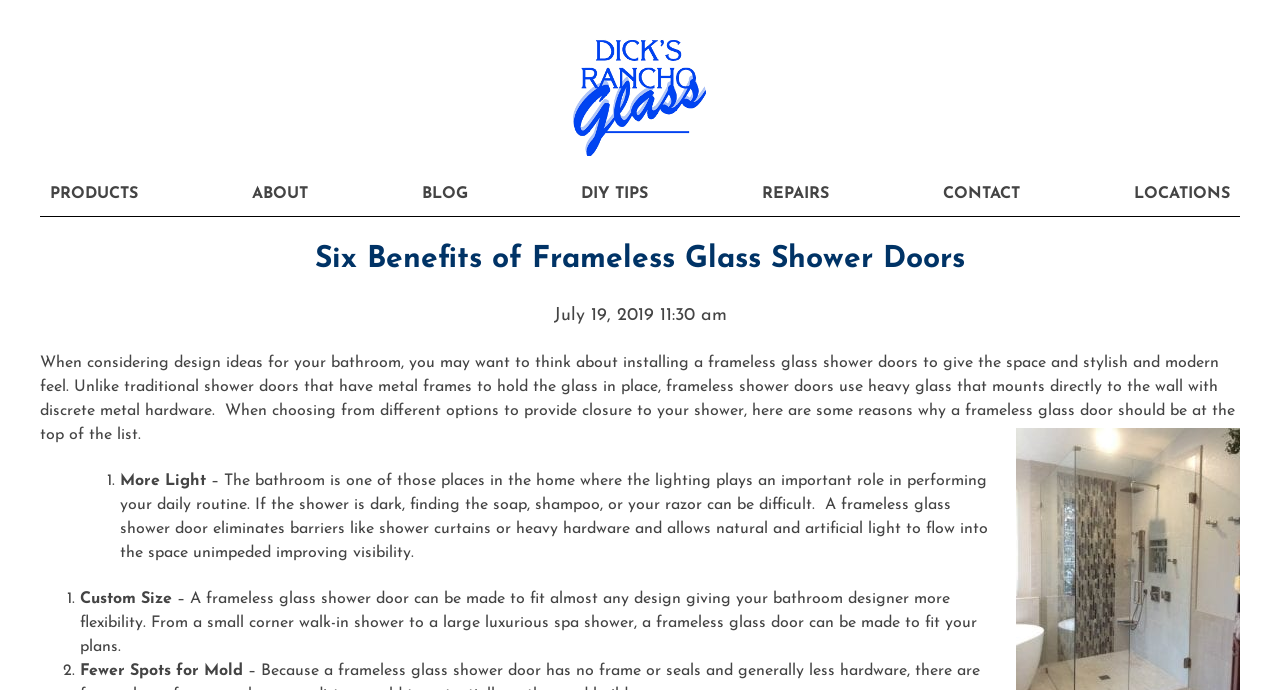Locate the bounding box coordinates of the clickable area needed to fulfill the instruction: "Click the 'Logo' link".

[0.446, 0.113, 0.554, 0.134]